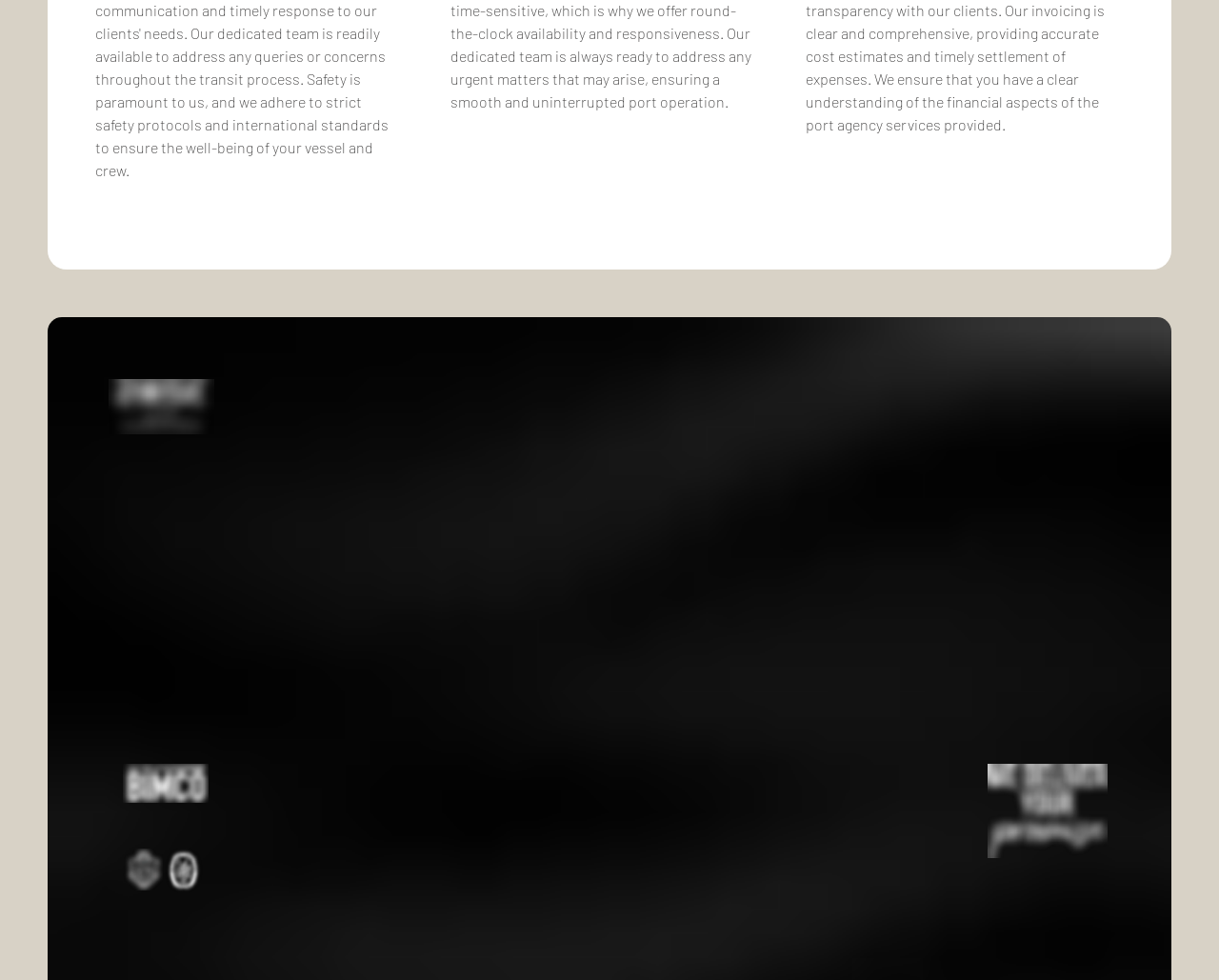Using the provided description: "Istanbul ( Head Quarters )", find the bounding box coordinates of the corresponding UI element. The output should be four float numbers between 0 and 1, in the format [left, top, right, bottom].

[0.609, 0.745, 0.73, 0.762]